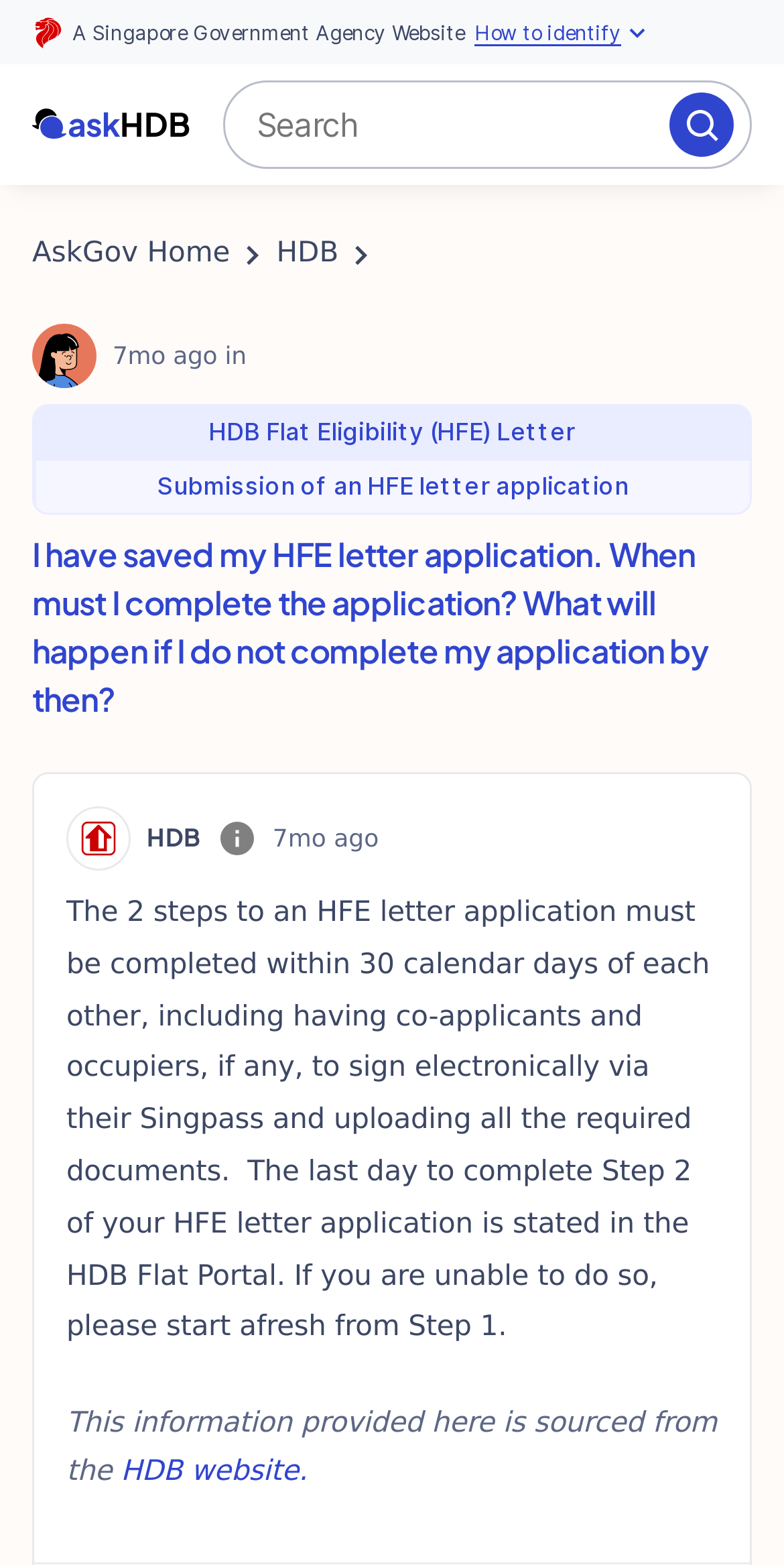What is the purpose of the webpage?
Refer to the image and provide a one-word or short phrase answer.

HFE letter application